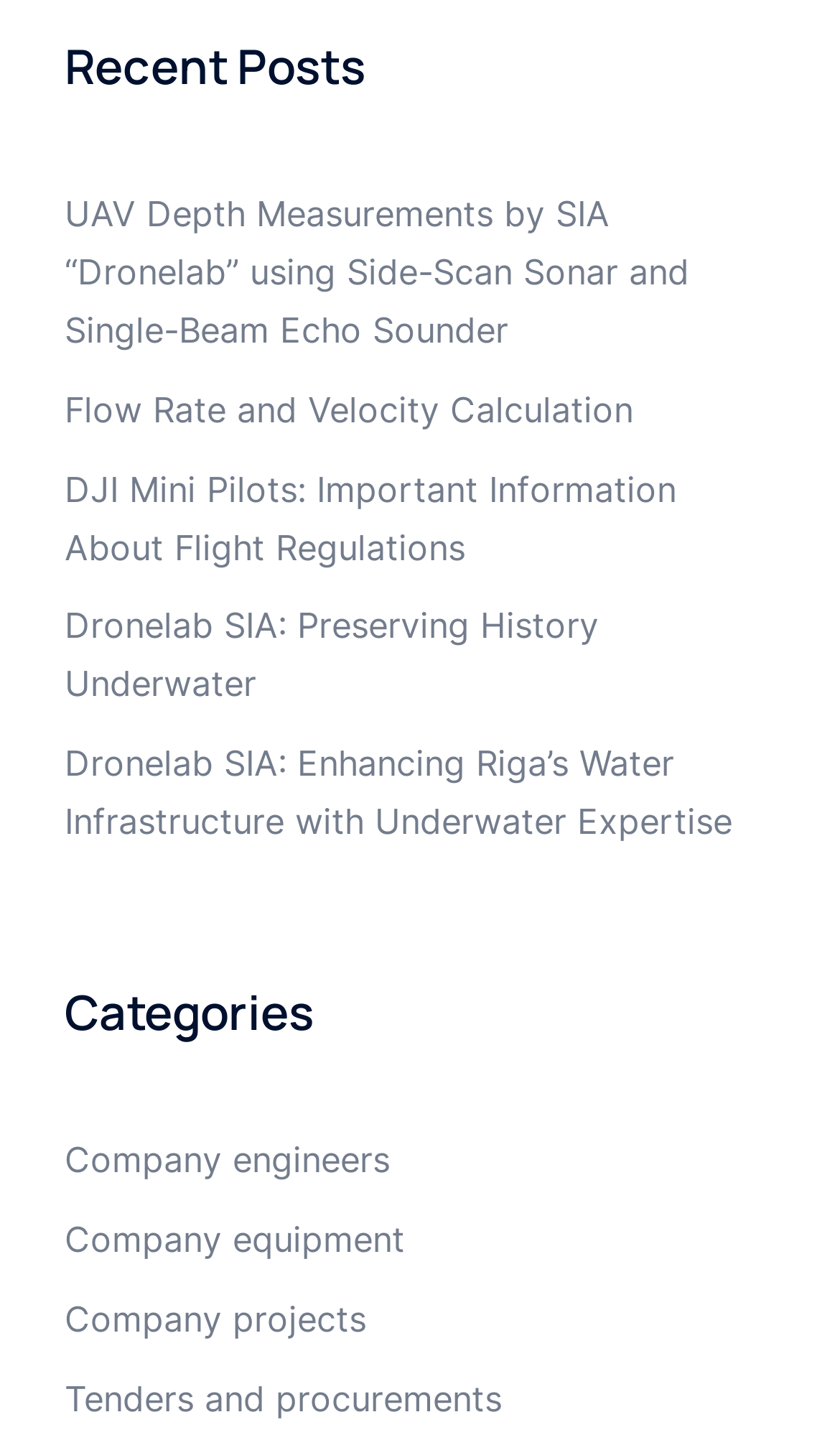Find the bounding box coordinates of the area that needs to be clicked in order to achieve the following instruction: "Read about UAV Depth Measurements". The coordinates should be specified as four float numbers between 0 and 1, i.e., [left, top, right, bottom].

[0.077, 0.134, 0.821, 0.245]